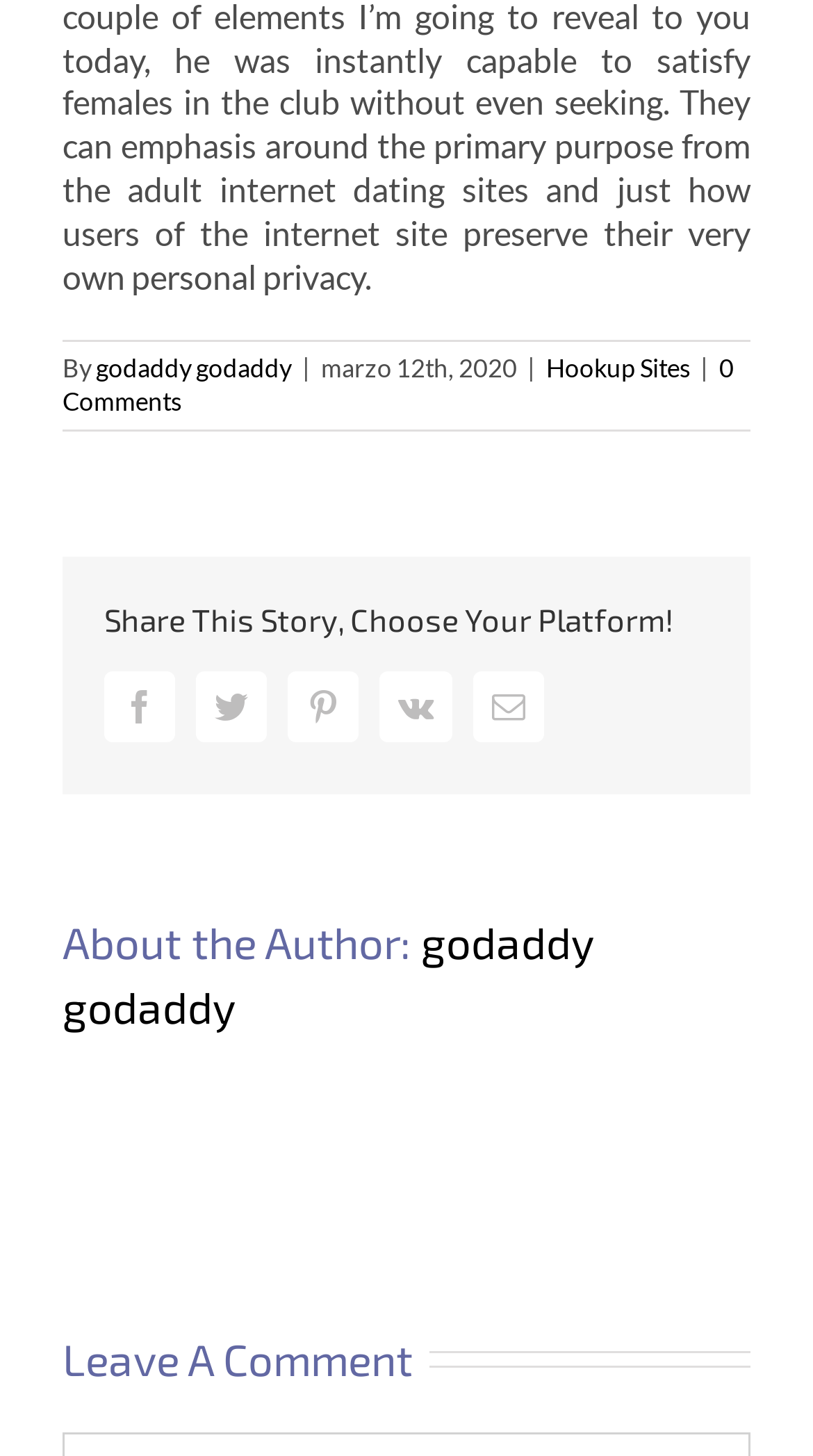Answer succinctly with a single word or phrase:
What is the author's name?

godaddy godaddy